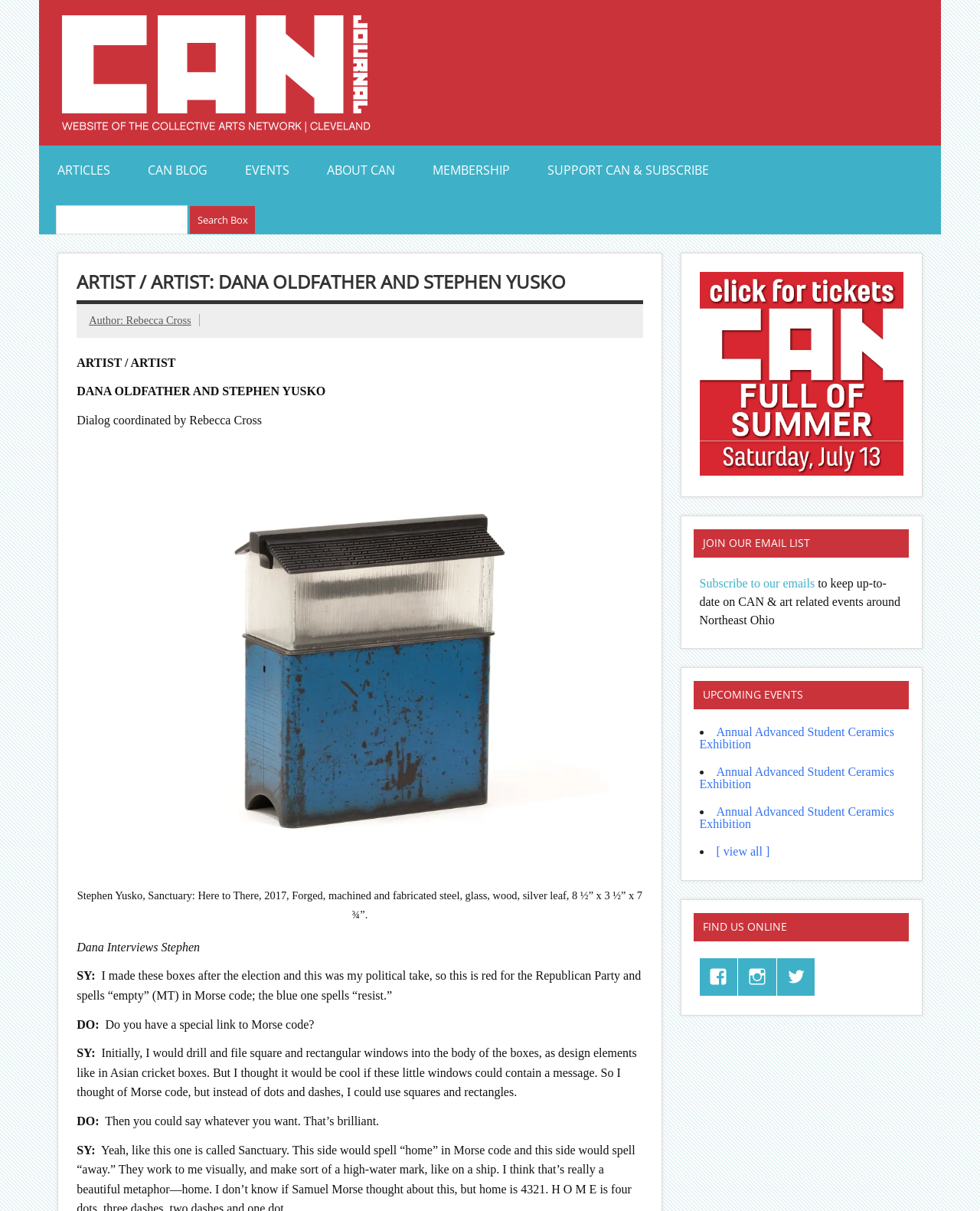What is the name of the artist being interviewed?
Look at the image and provide a detailed response to the question.

The webpage contains a dialog between Dana and Stephen Yusko, and the interview is coordinated by Rebecca Cross. The question is answered by identifying the name of the artist being interviewed, which is Stephen Yusko.